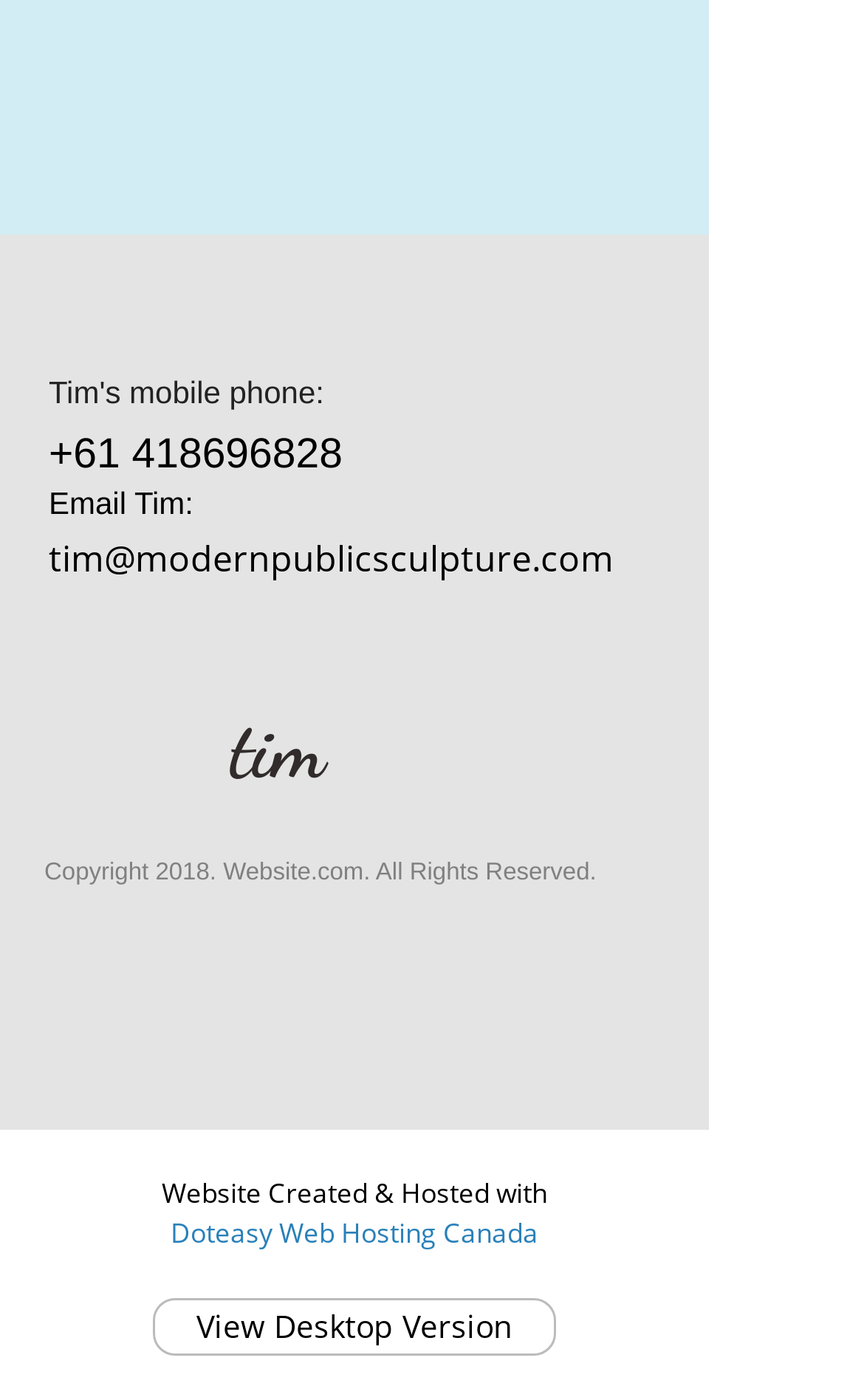Based on the description "+61 418696828", find the bounding box of the specified UI element.

[0.056, 0.306, 0.396, 0.342]